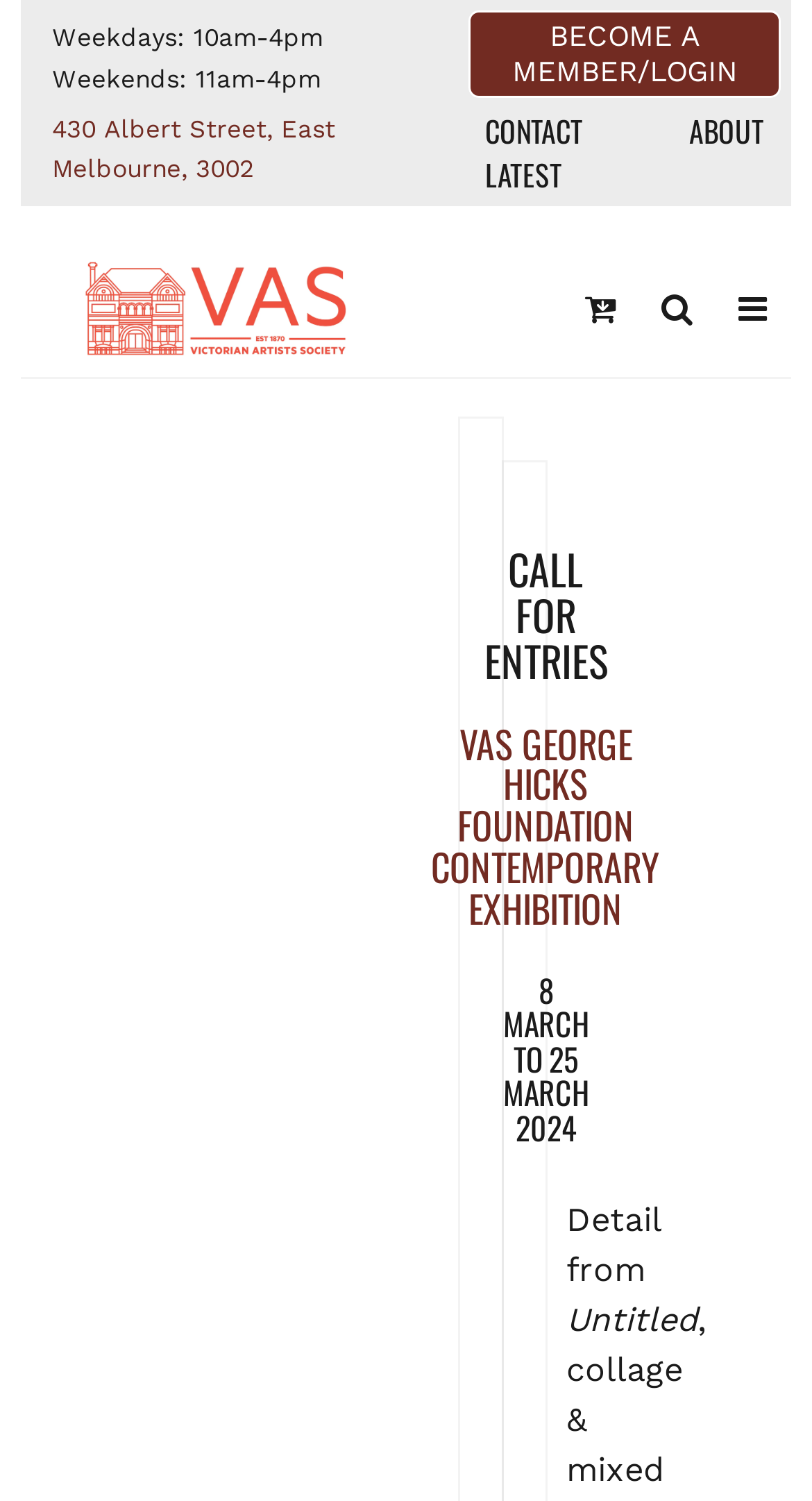What are the weekday hours of the exhibition?
Based on the image, give a concise answer in the form of a single word or short phrase.

10am-4pm